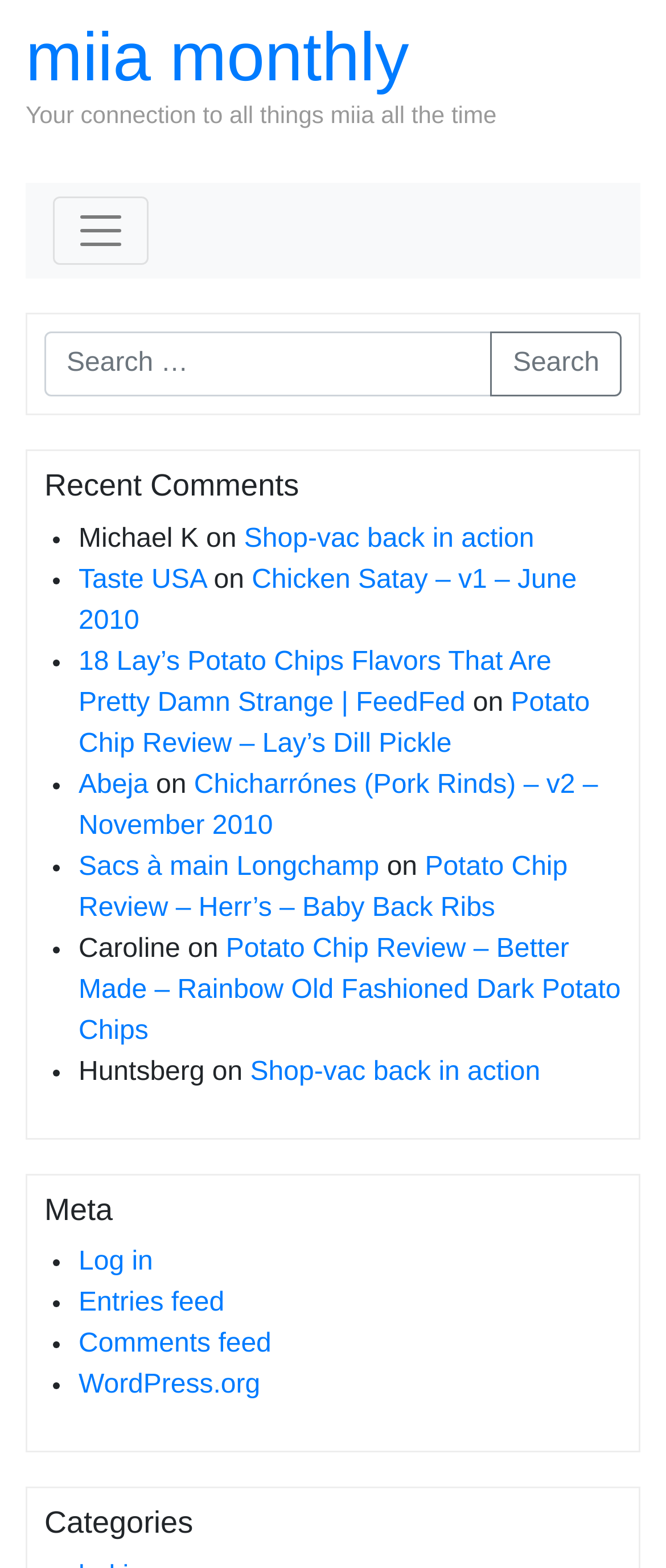Please reply with a single word or brief phrase to the question: 
How many links are in the Meta section?

4